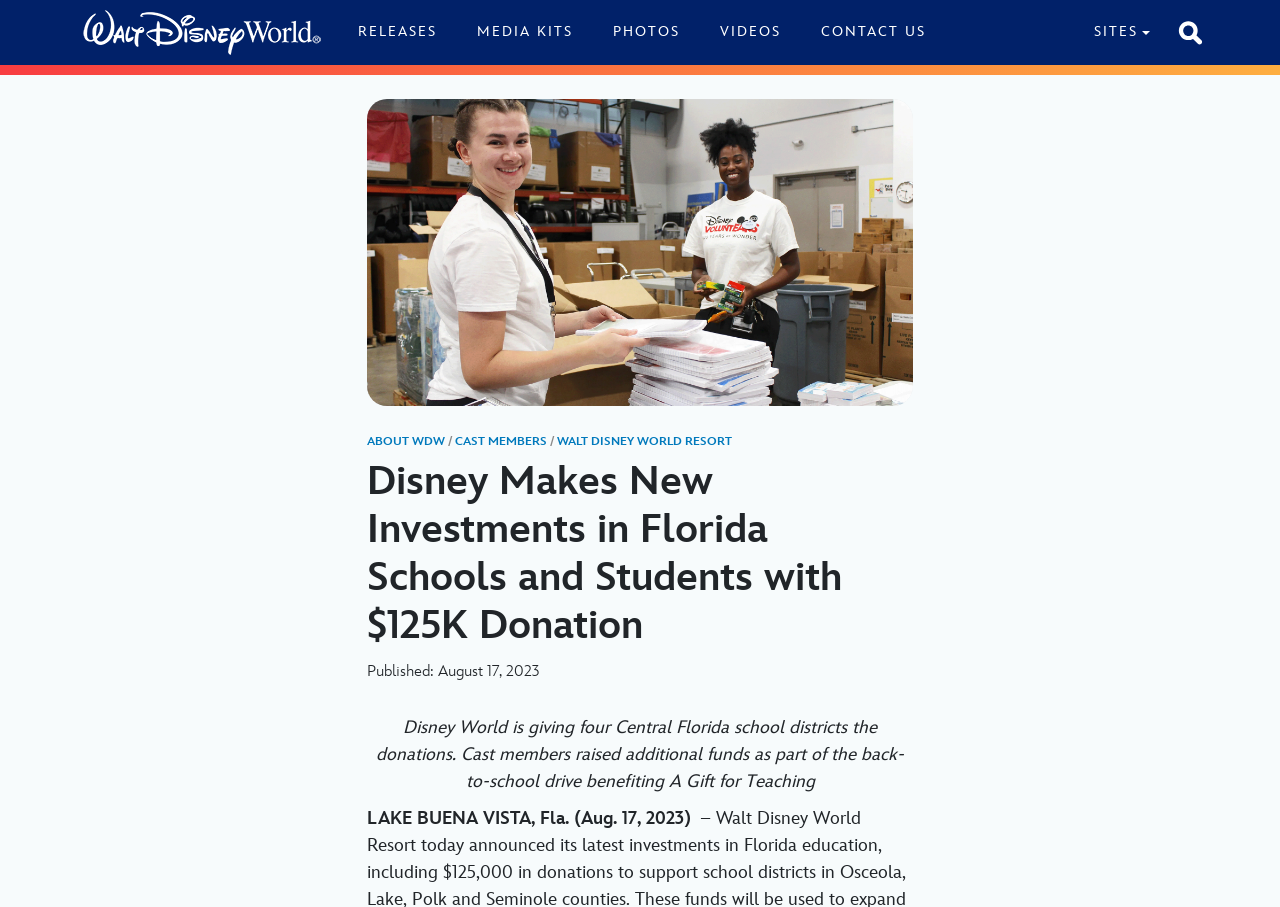Highlight the bounding box coordinates of the element that should be clicked to carry out the following instruction: "visit SITES". The coordinates must be given as four float numbers ranging from 0 to 1, i.e., [left, top, right, bottom].

[0.851, 0.023, 0.902, 0.06]